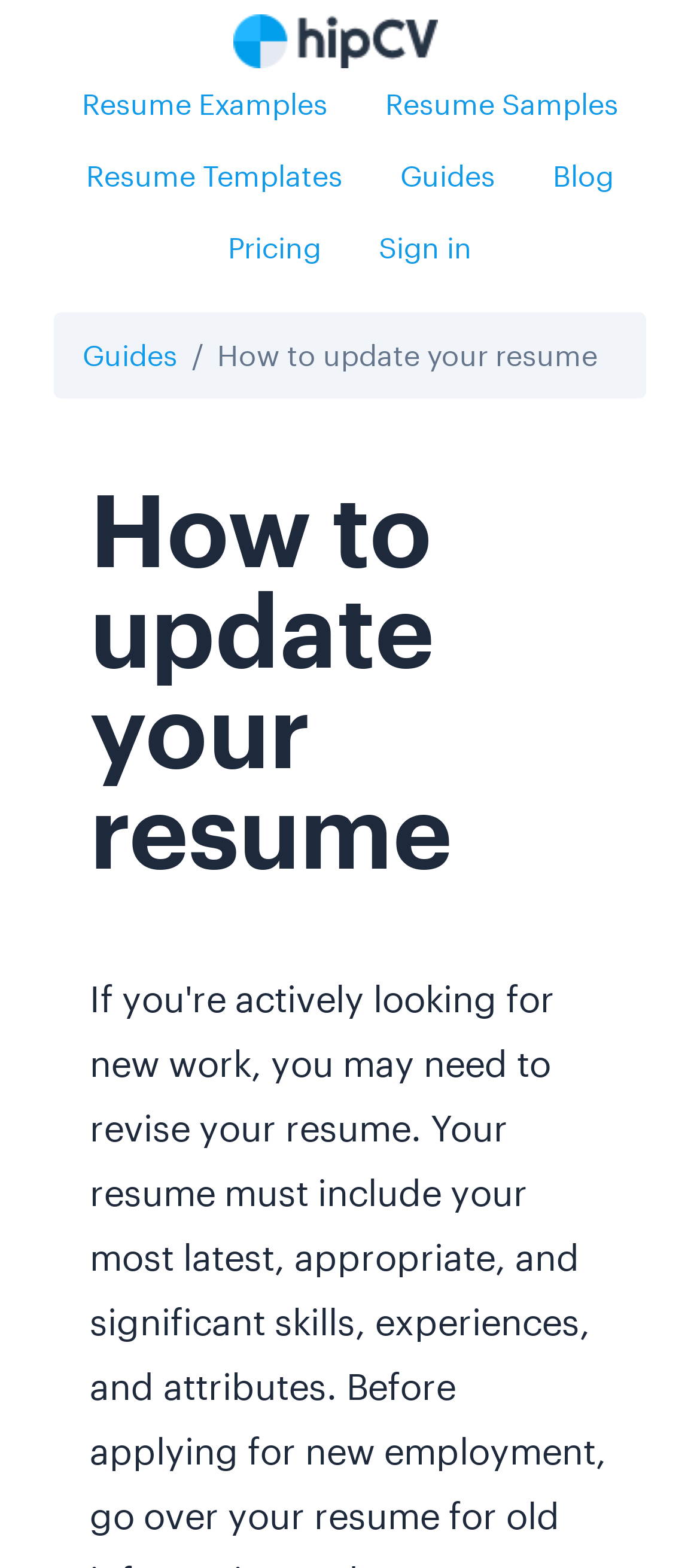Provide a brief response to the question below using a single word or phrase: 
Is there a sign in option?

Yes